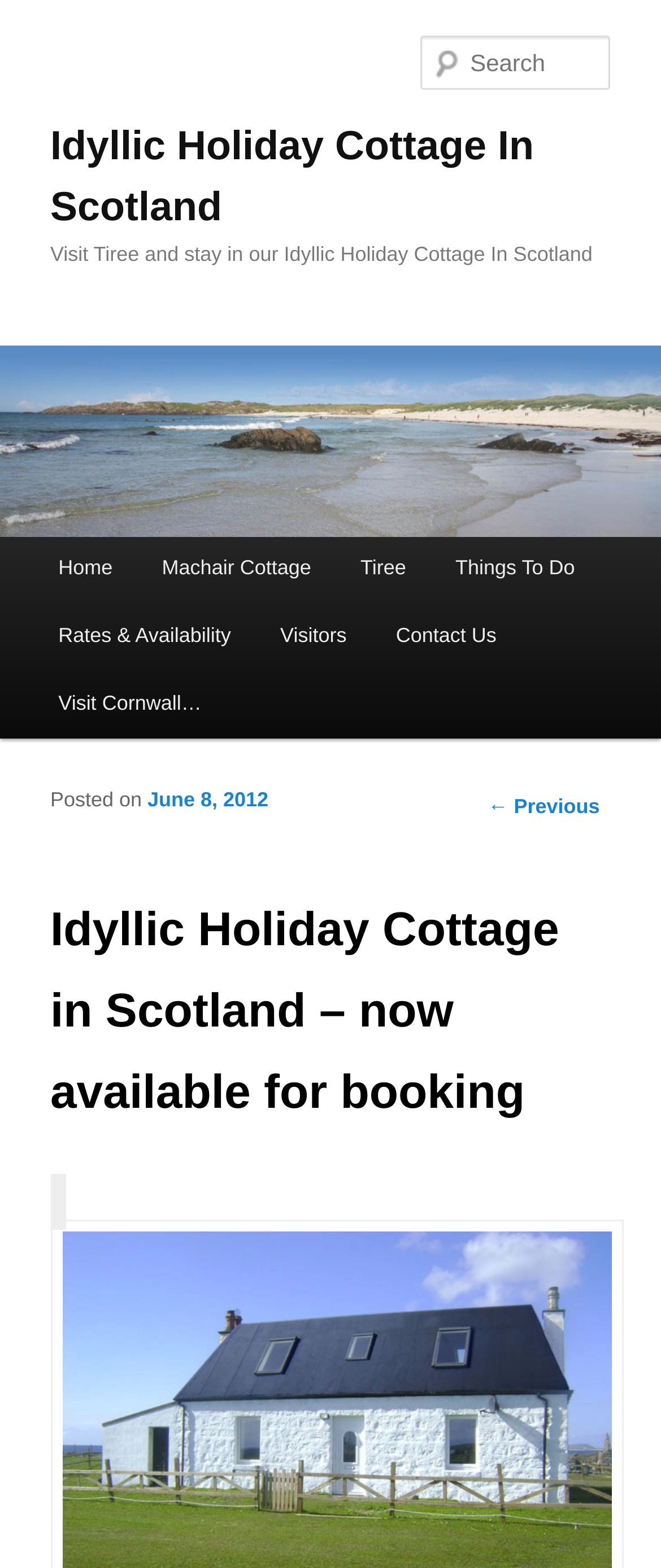How many main menu items are there?
Based on the visual content, answer with a single word or a brief phrase.

7